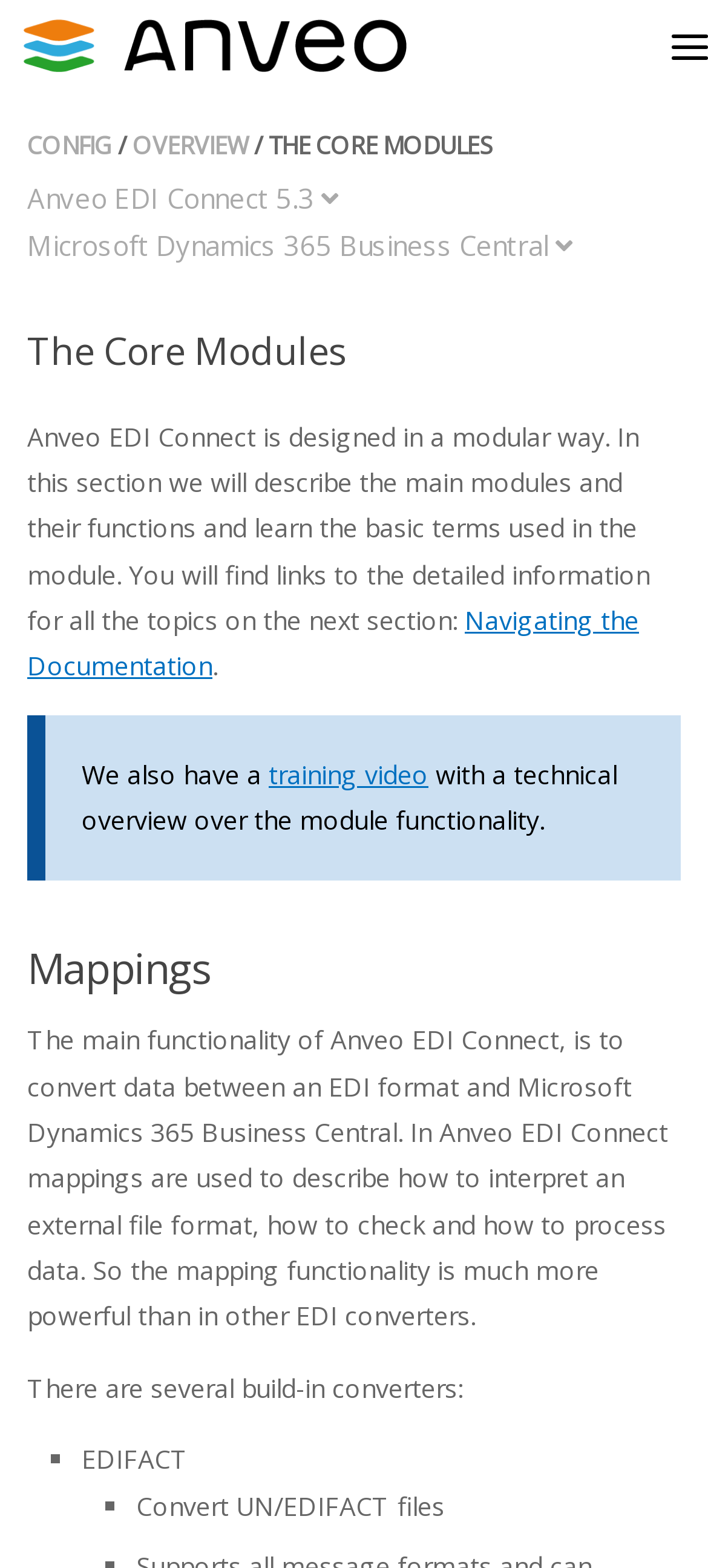Extract the main heading text from the webpage.

The Core Modules